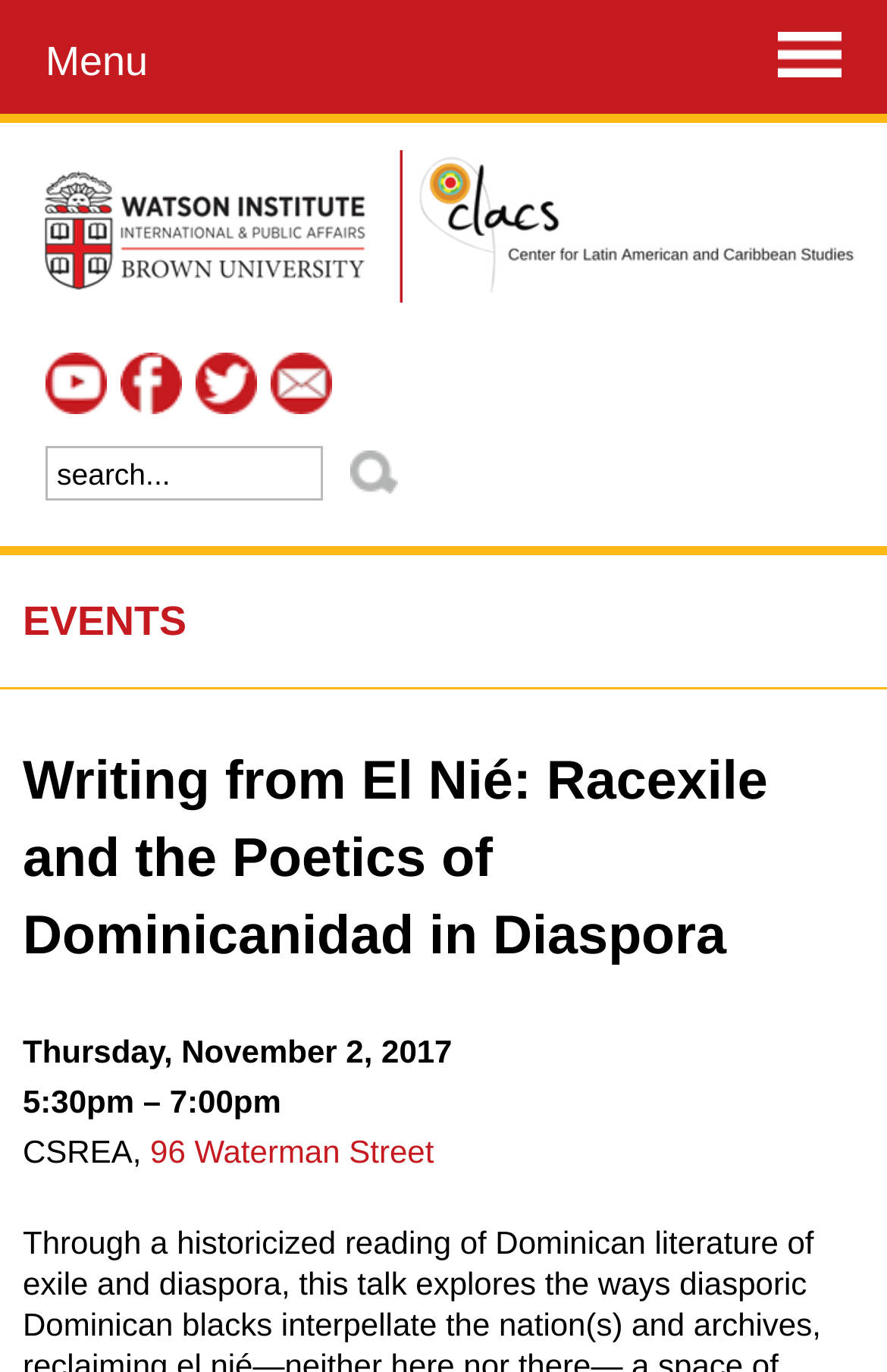Based on the image, please respond to the question with as much detail as possible:
Where is the event located?

I found the answer by looking at the link with the text '96 Waterman Street' which is located at the bottom of the page, indicating that it is the location of the event.